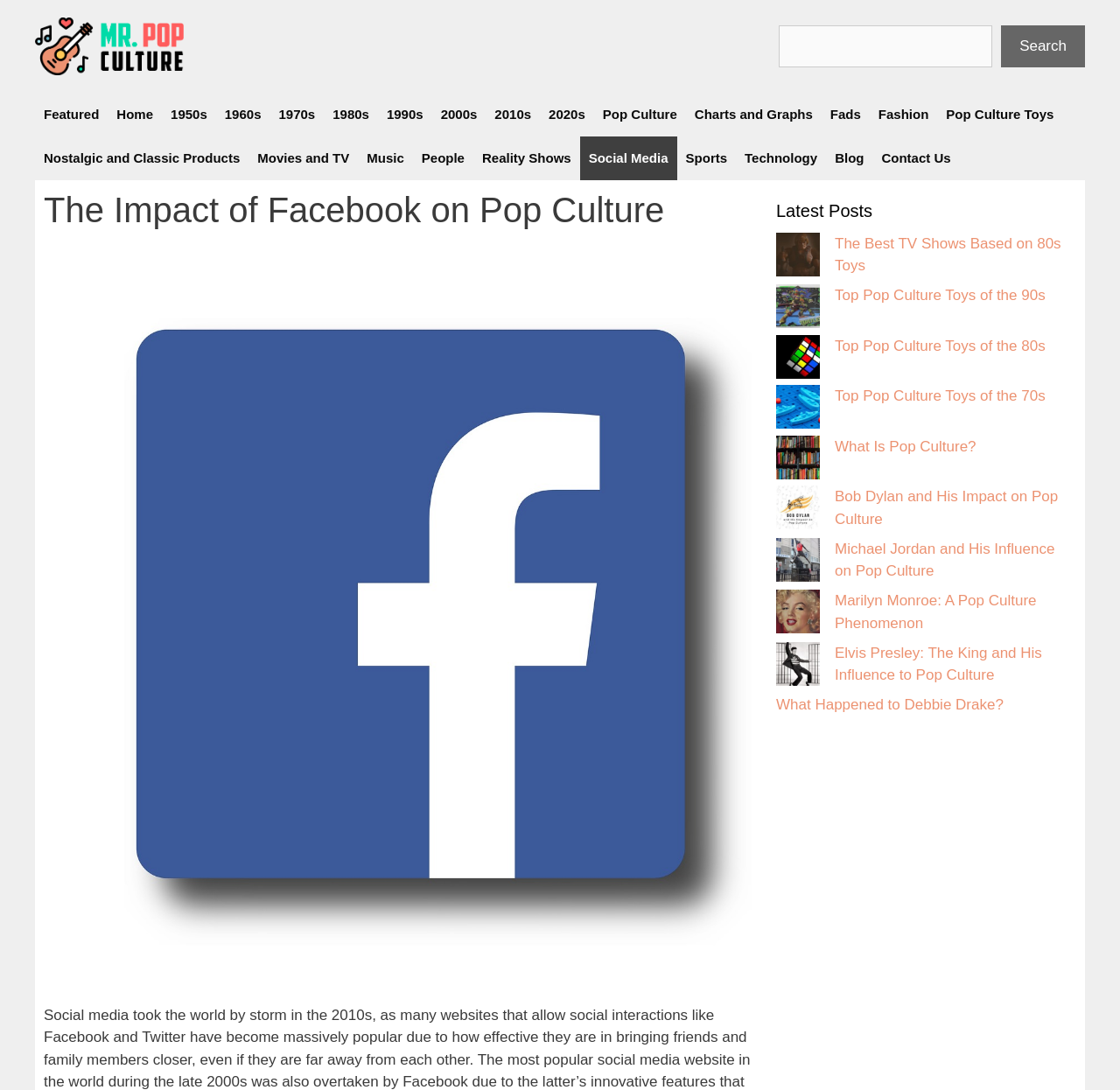Please find and give the text of the main heading on the webpage.

The Impact of Facebook on Pop Culture